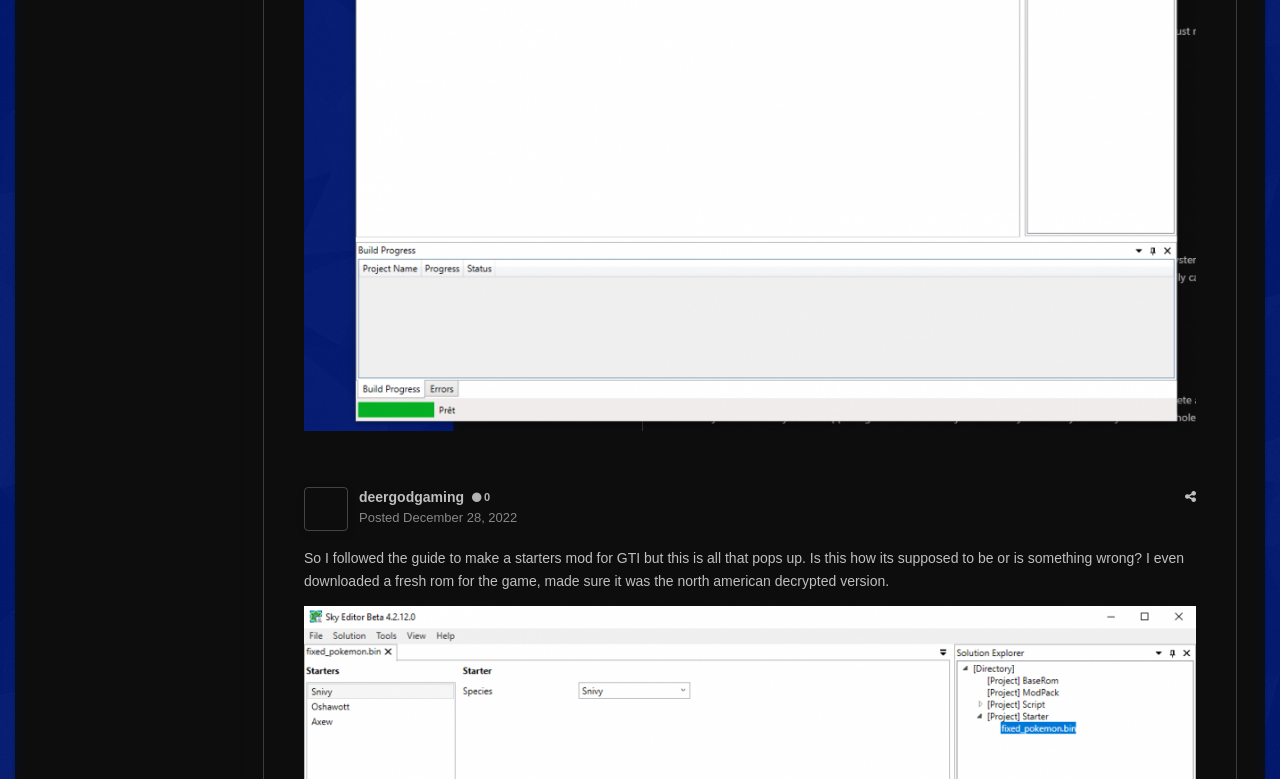Can you find the bounding box coordinates for the element to click on to achieve the instruction: "Sign in"?

[0.724, 0.144, 0.771, 0.175]